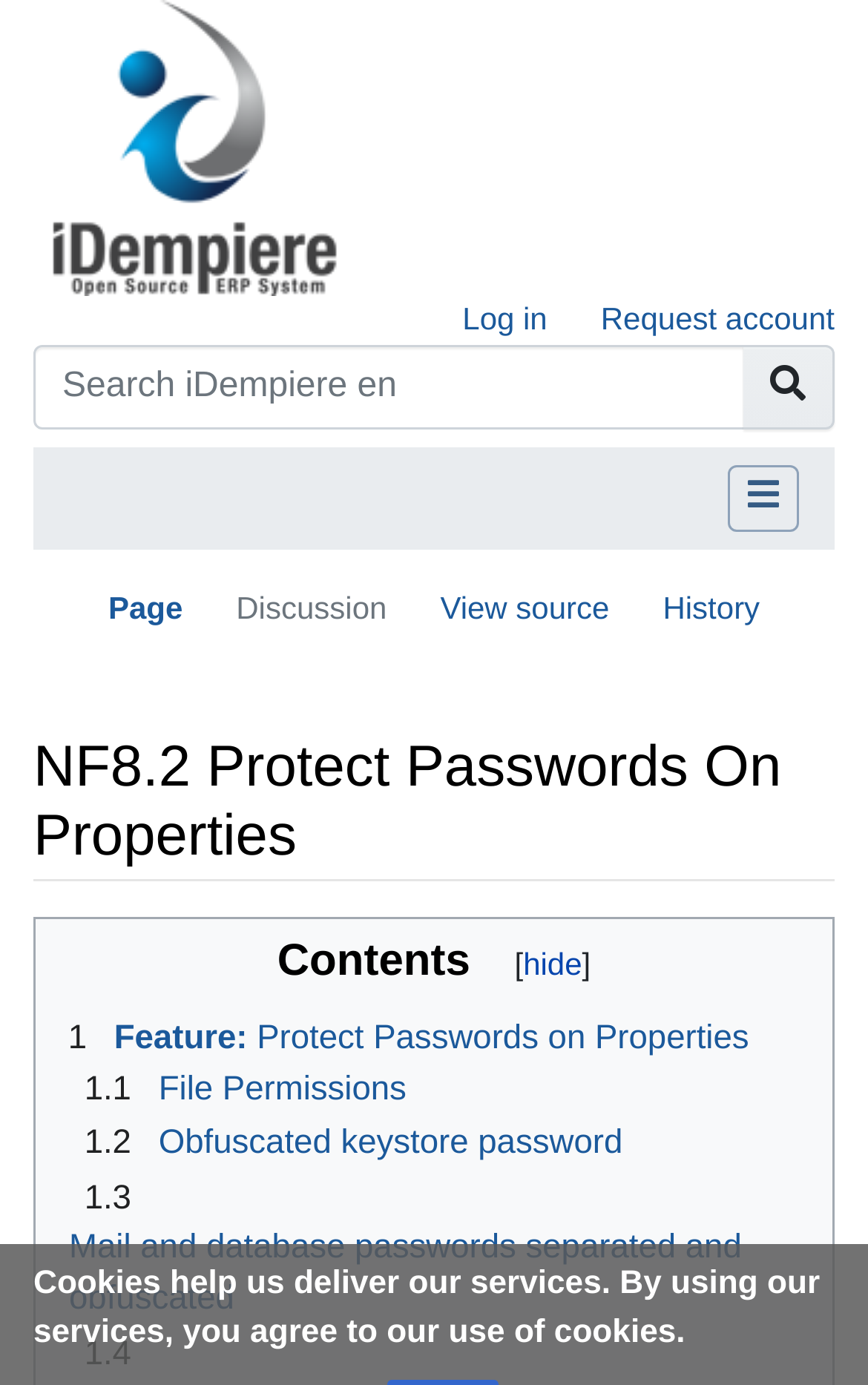Determine the bounding box coordinates of the clickable region to follow the instruction: "Request account".

[0.692, 0.217, 0.962, 0.243]